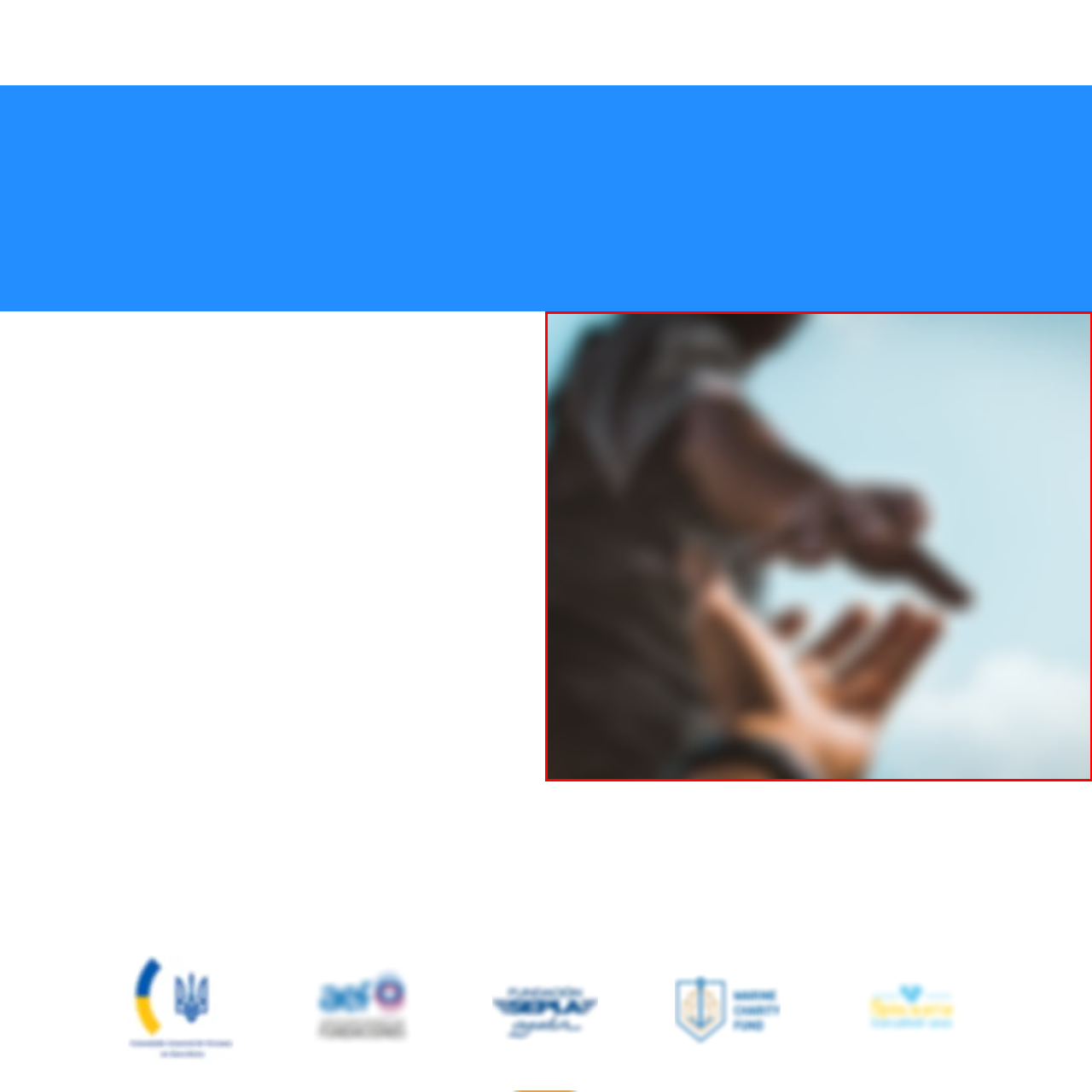Look closely at the image within the red bounding box, What does the image symbolize? Respond with a single word or short phrase.

Collaboration, community support, and hope